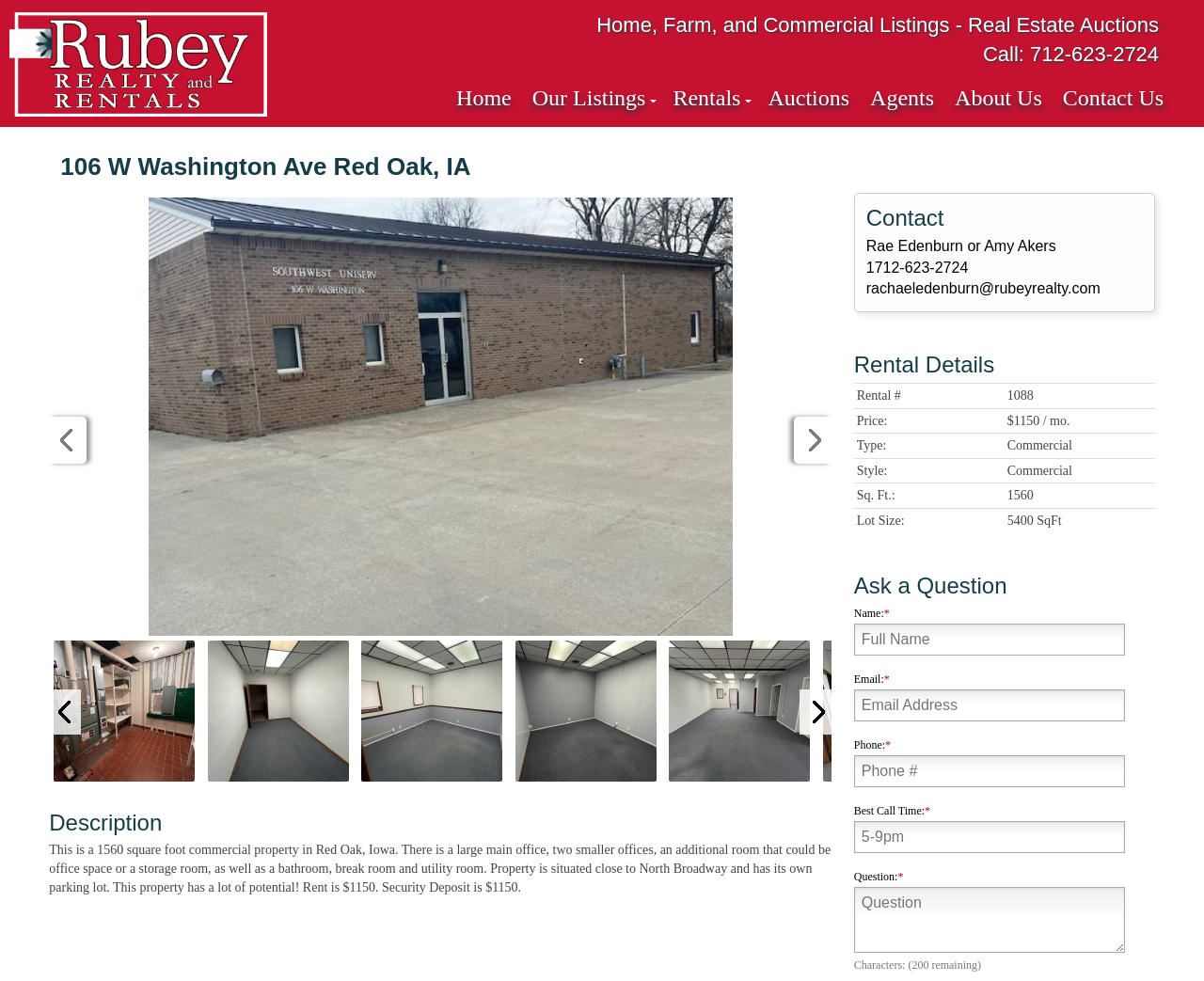Give a one-word or short phrase answer to this question: 
Who are the contact agents for the commercial property?

Rae Edenburn or Amy Akers